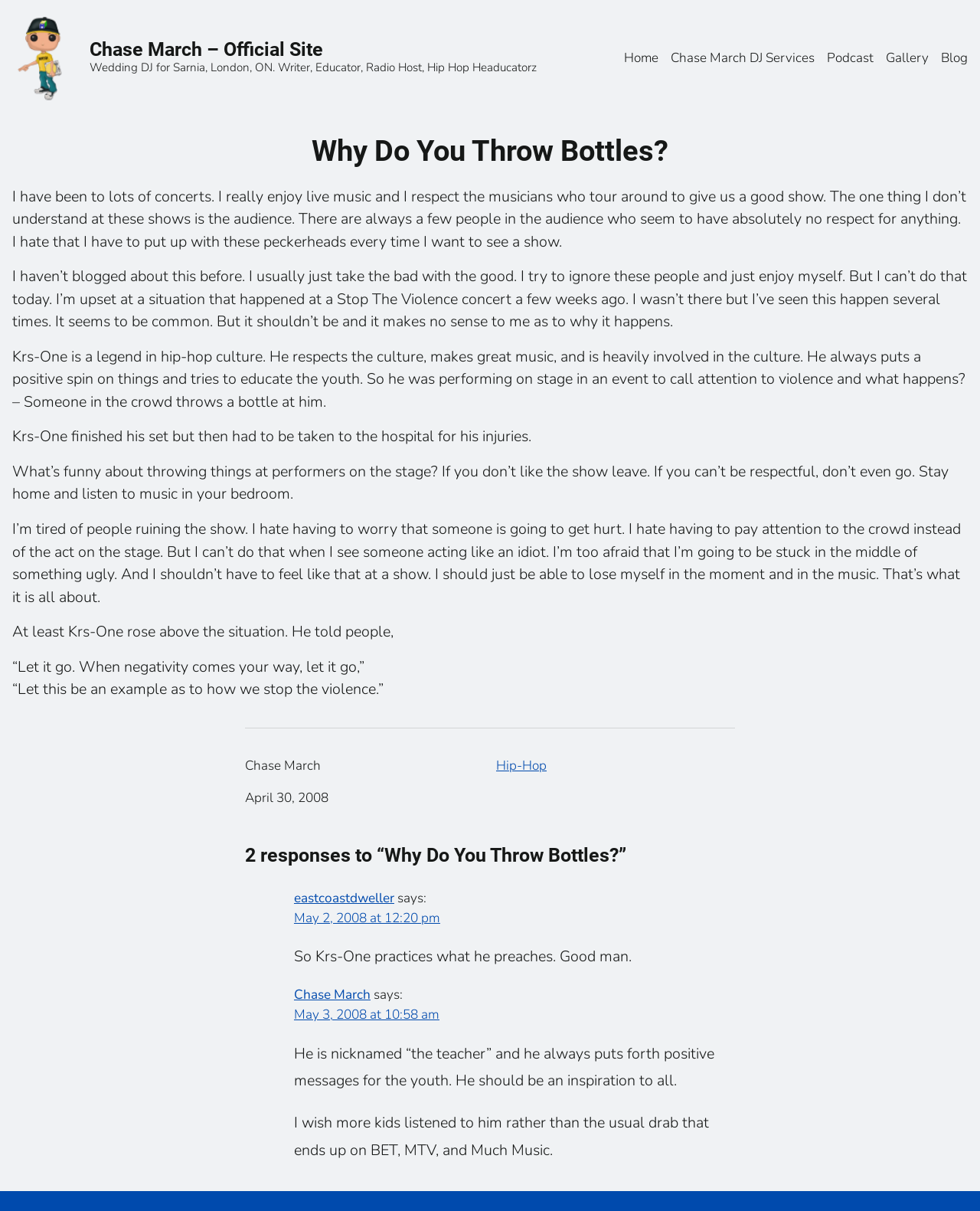How many responses are there to the blog post?
Examine the webpage screenshot and provide an in-depth answer to the question.

The webpage indicates that there are 2 responses to the blog post, as shown by the heading '2 responses to “Why Do You Throw Bottles?”'.